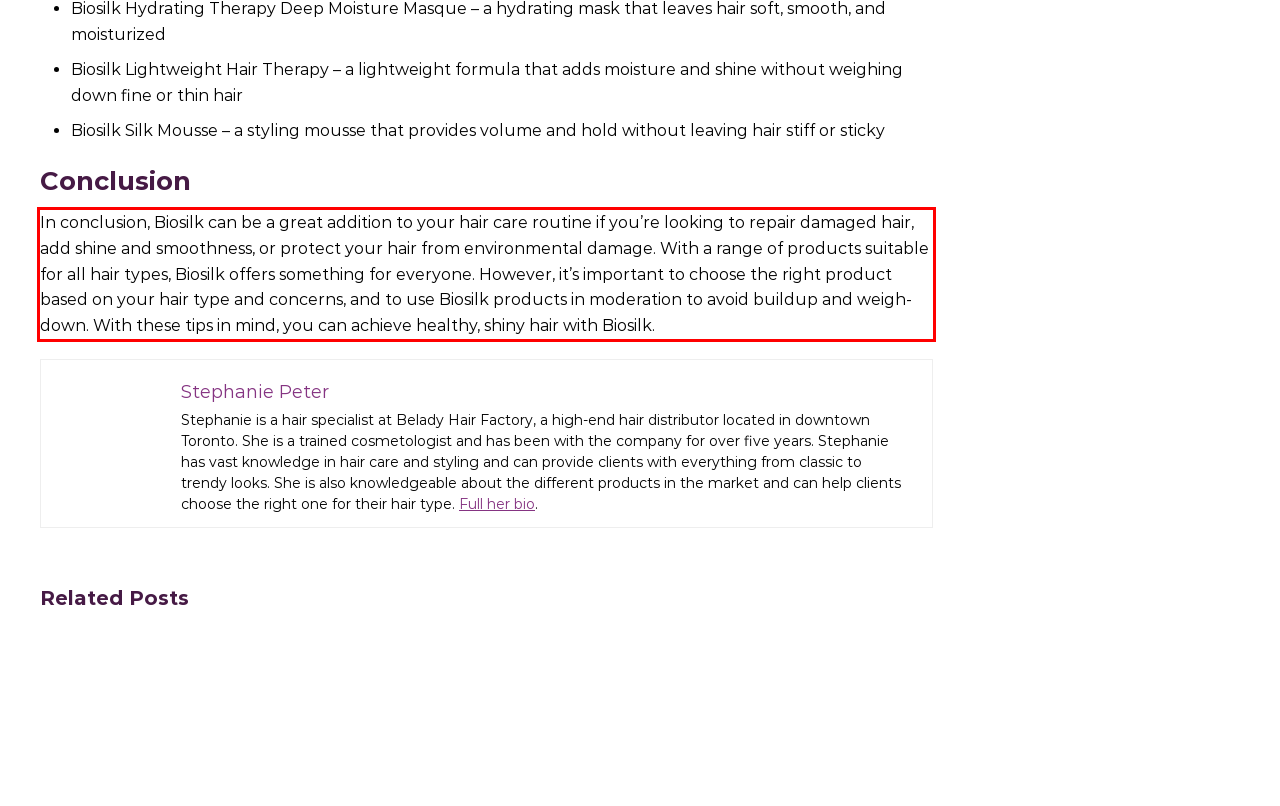Given the screenshot of a webpage, identify the red rectangle bounding box and recognize the text content inside it, generating the extracted text.

In conclusion, Biosilk can be a great addition to your hair care routine if you’re looking to repair damaged hair, add shine and smoothness, or protect your hair from environmental damage. With a range of products suitable for all hair types, Biosilk offers something for everyone. However, it’s important to choose the right product based on your hair type and concerns, and to use Biosilk products in moderation to avoid buildup and weigh-down. With these tips in mind, you can achieve healthy, shiny hair with Biosilk.